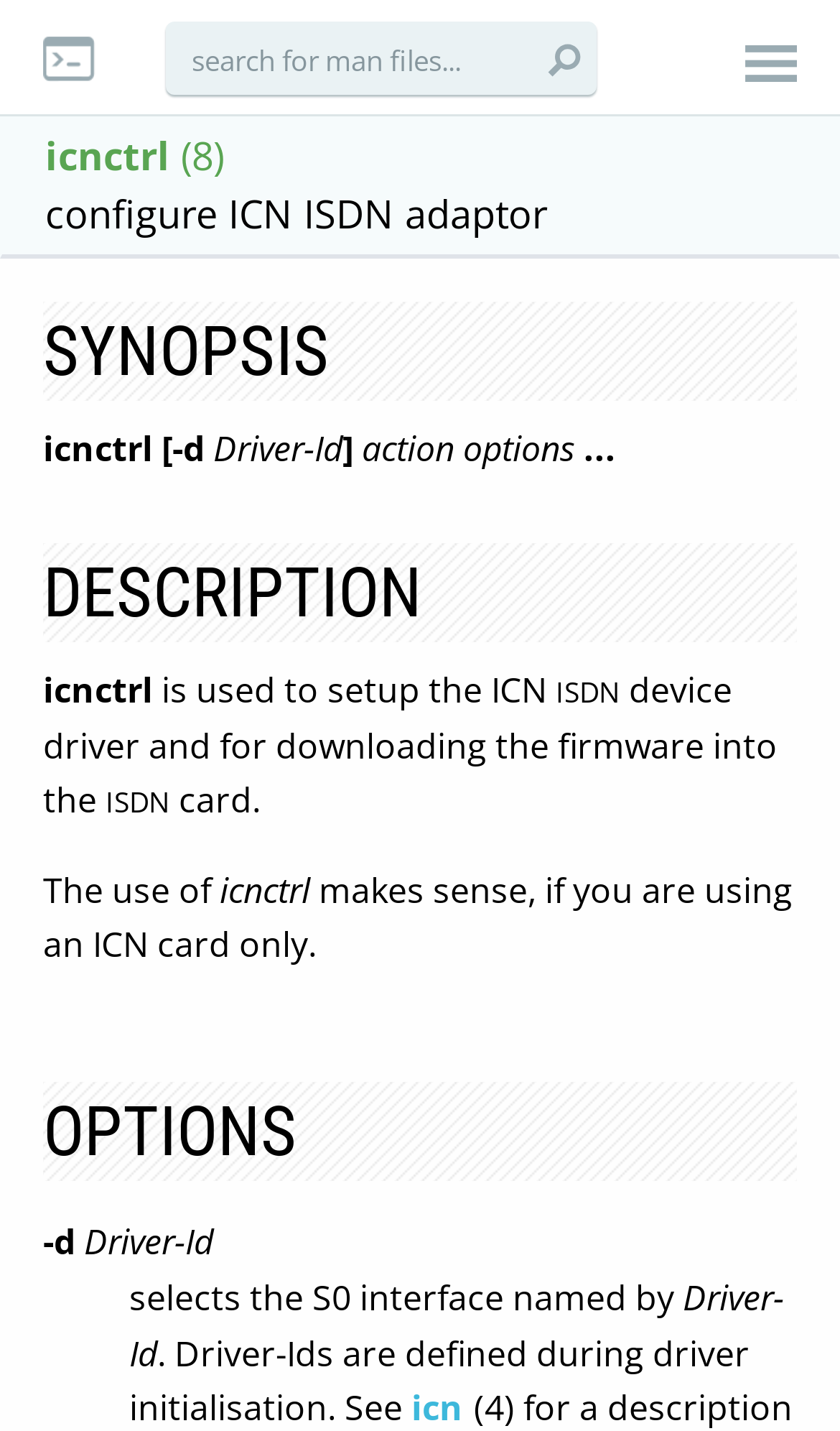Show the bounding box coordinates for the HTML element as described: "alt="logo"".

[0.051, 0.026, 0.121, 0.057]